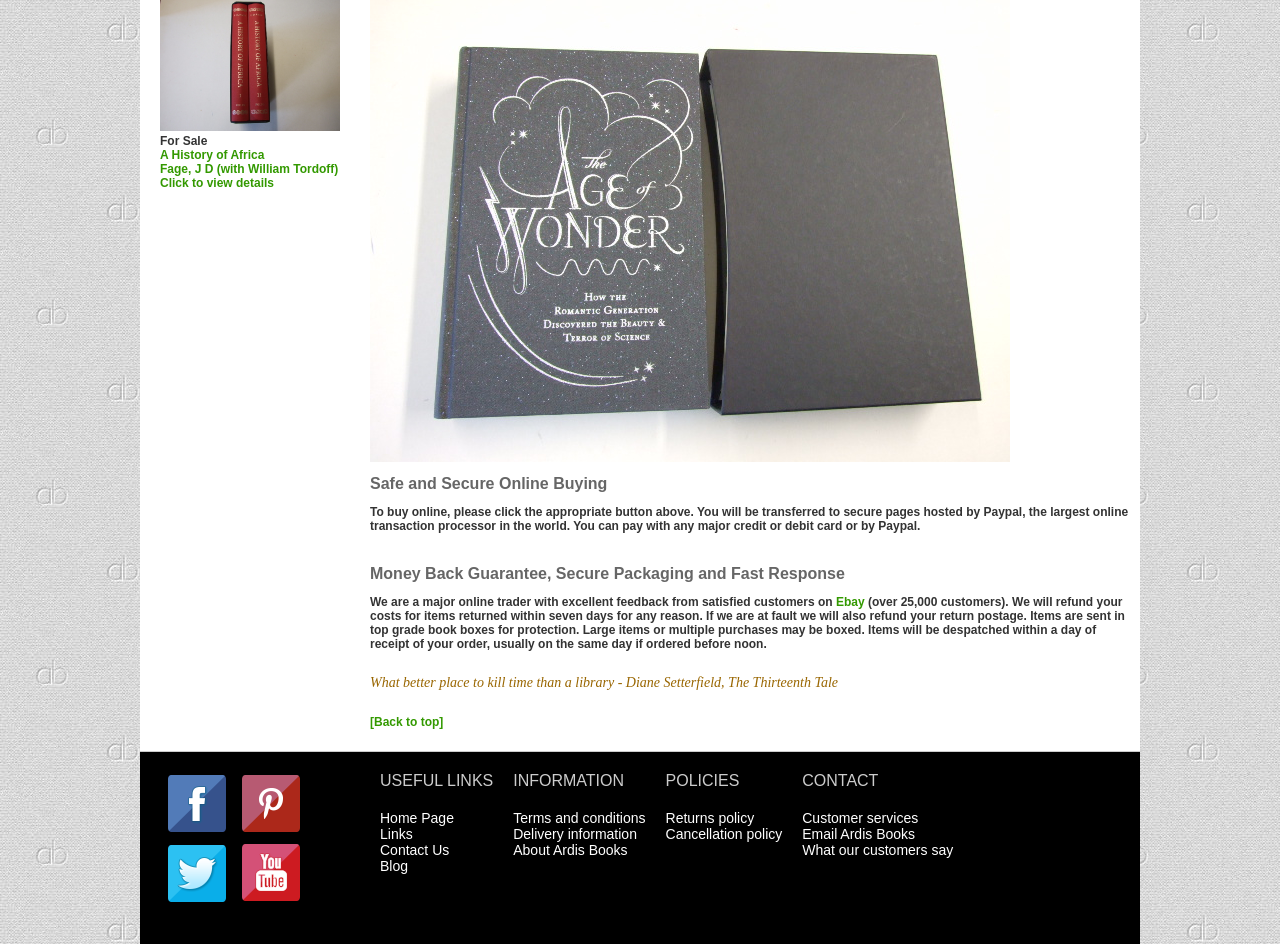Predict the bounding box coordinates of the UI element that matches this description: "Blog". The coordinates should be in the format [left, top, right, bottom] with each value between 0 and 1.

[0.297, 0.909, 0.319, 0.926]